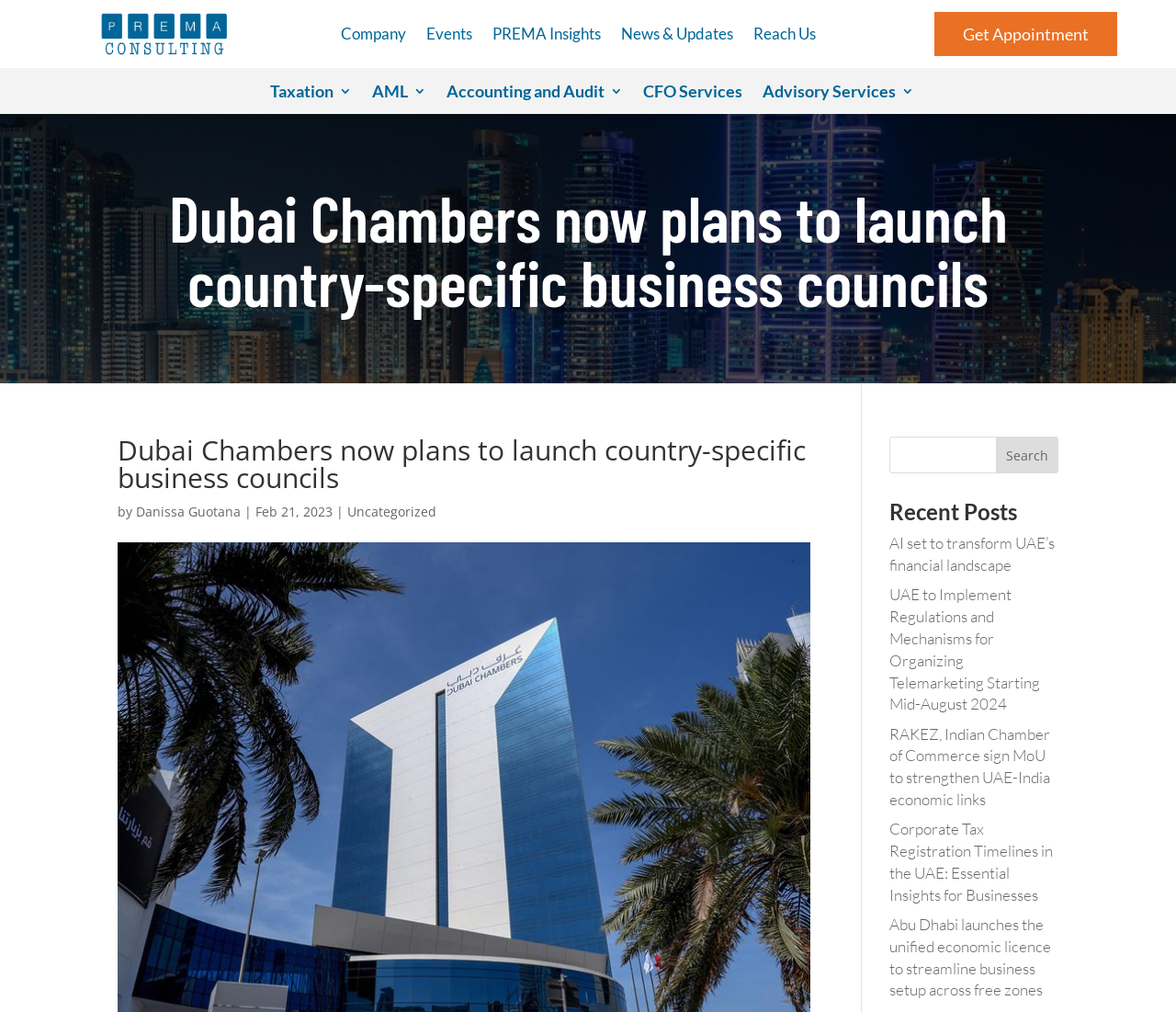What is the date of the article?
Answer the question using a single word or phrase, according to the image.

Feb 21, 2023